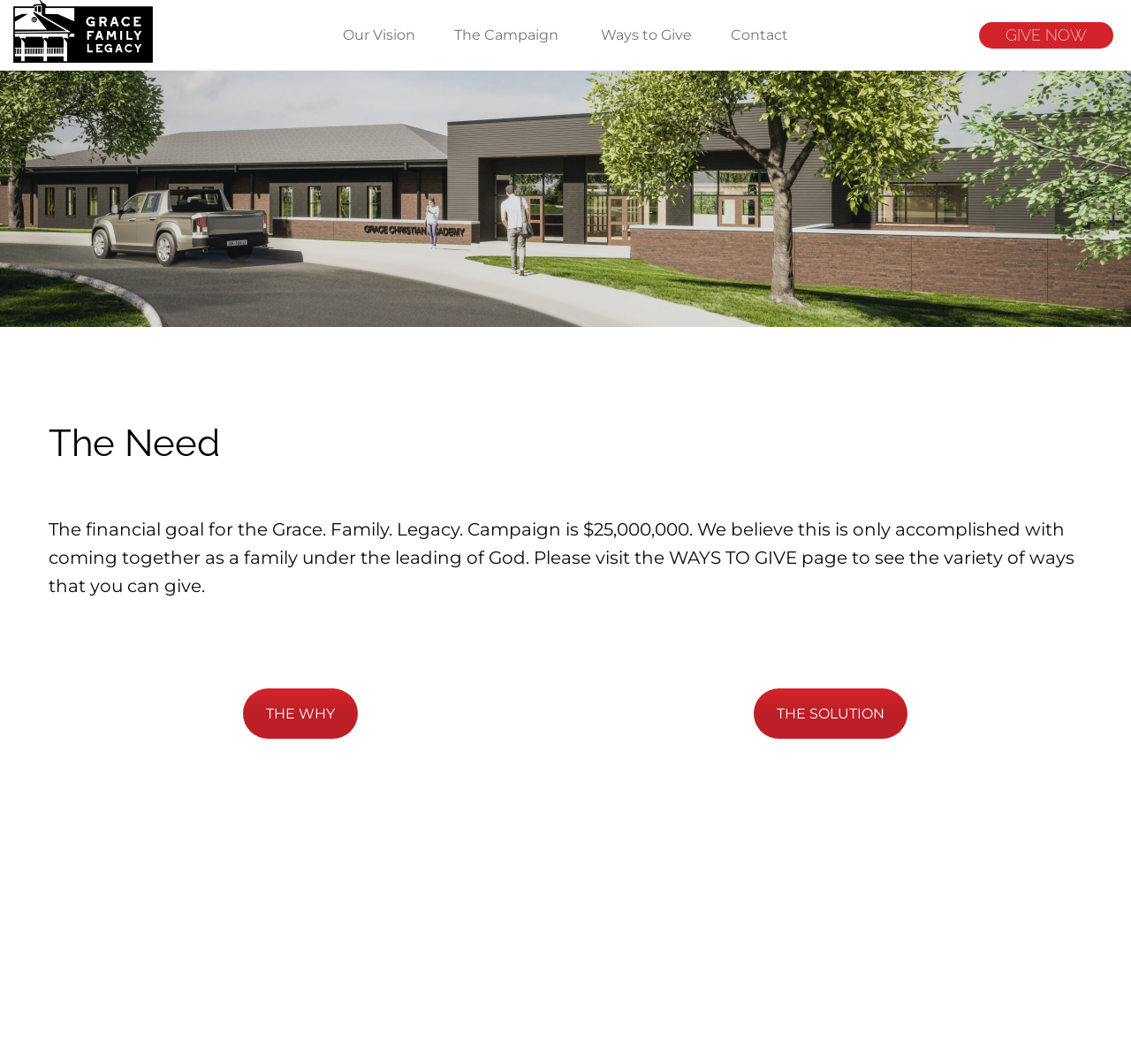What is the theme of the webpage?
Refer to the image and give a detailed response to the question.

I inferred the theme by looking at the content of the webpage, which mentions a campaign and ways to give, indicating that it is related to charity or fundraising.